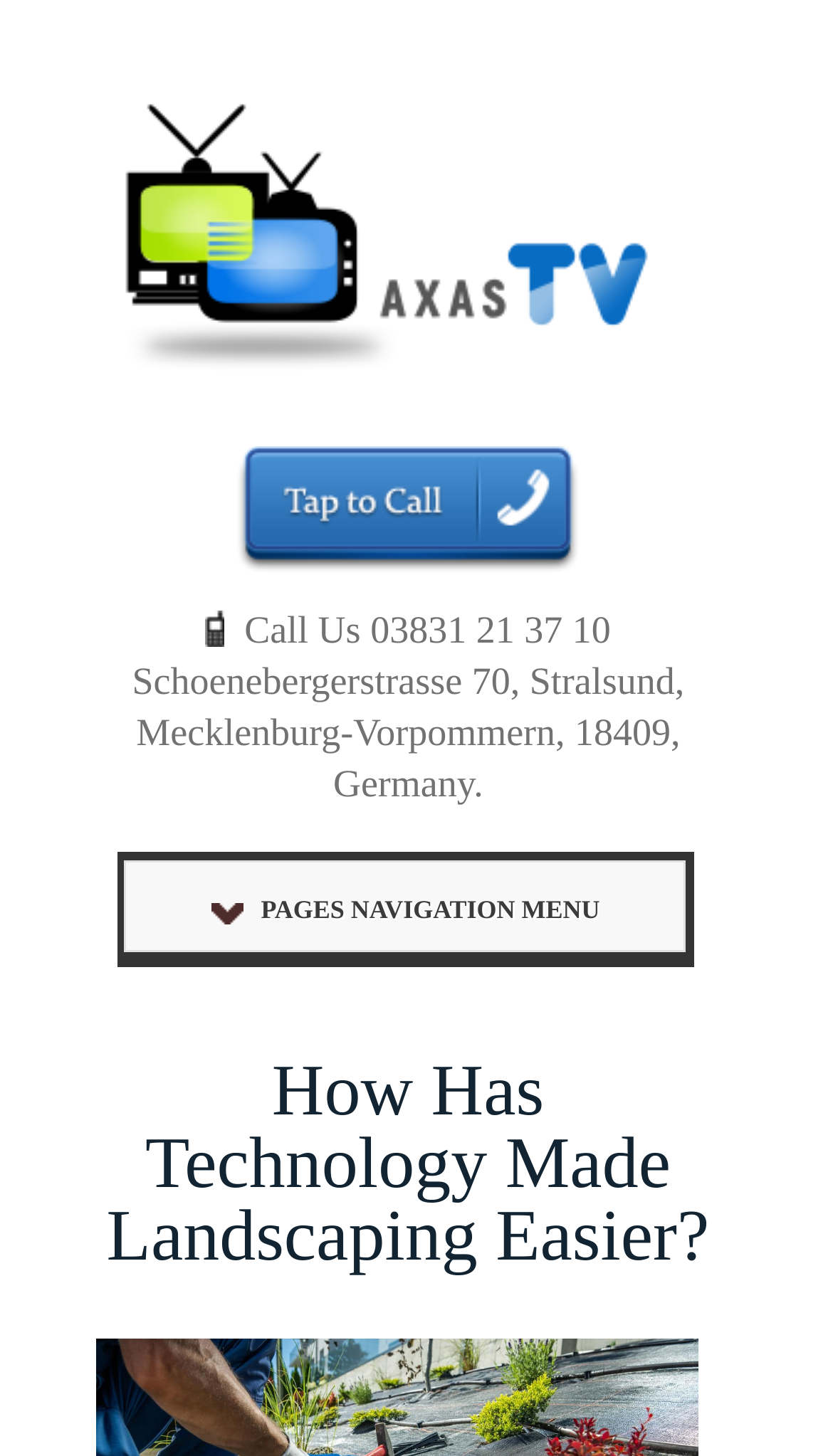Can you identify and provide the main heading of the webpage?

How Has Technology Made Landscaping Easier?